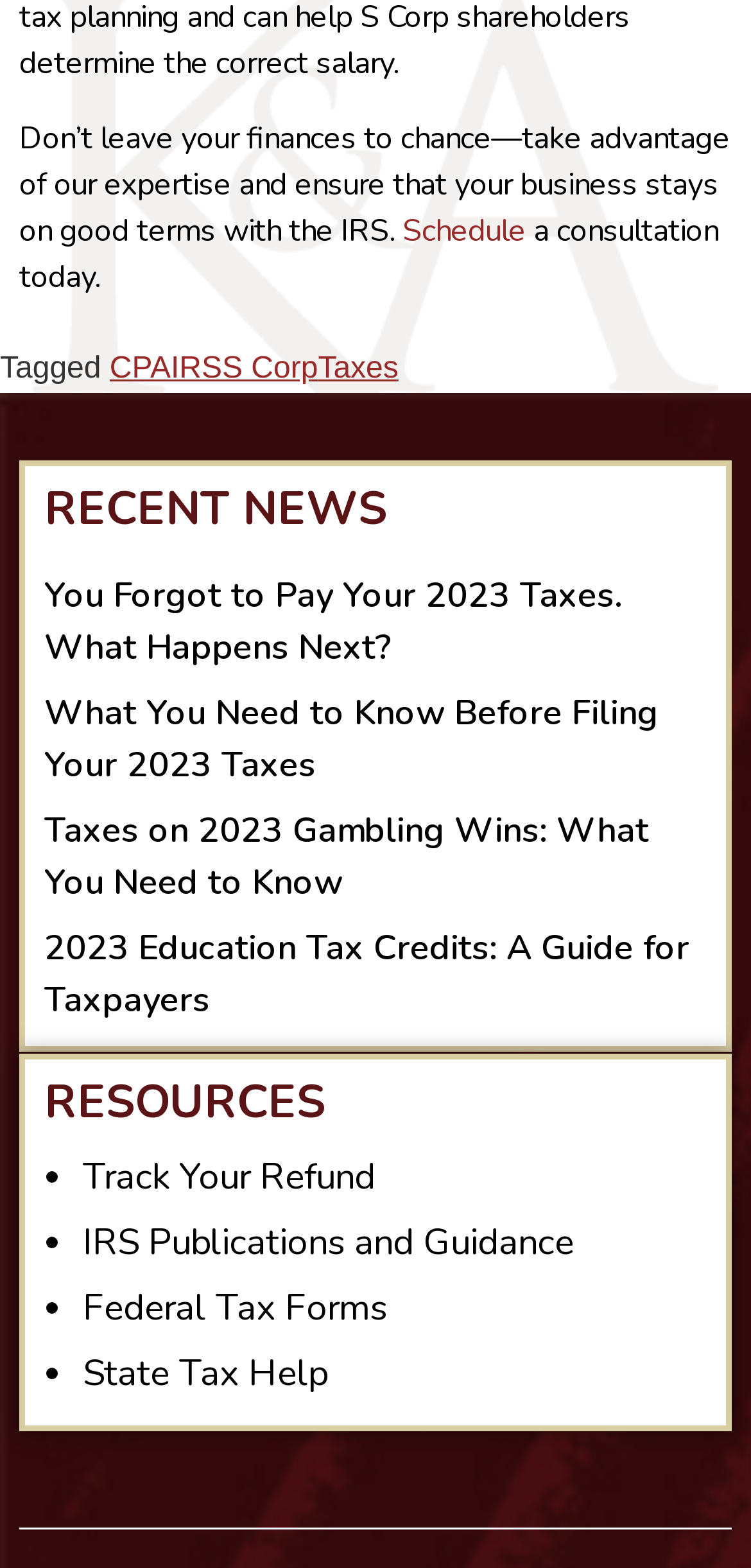Identify the bounding box coordinates of the part that should be clicked to carry out this instruction: "Get help with federal tax forms".

[0.11, 0.818, 0.515, 0.85]